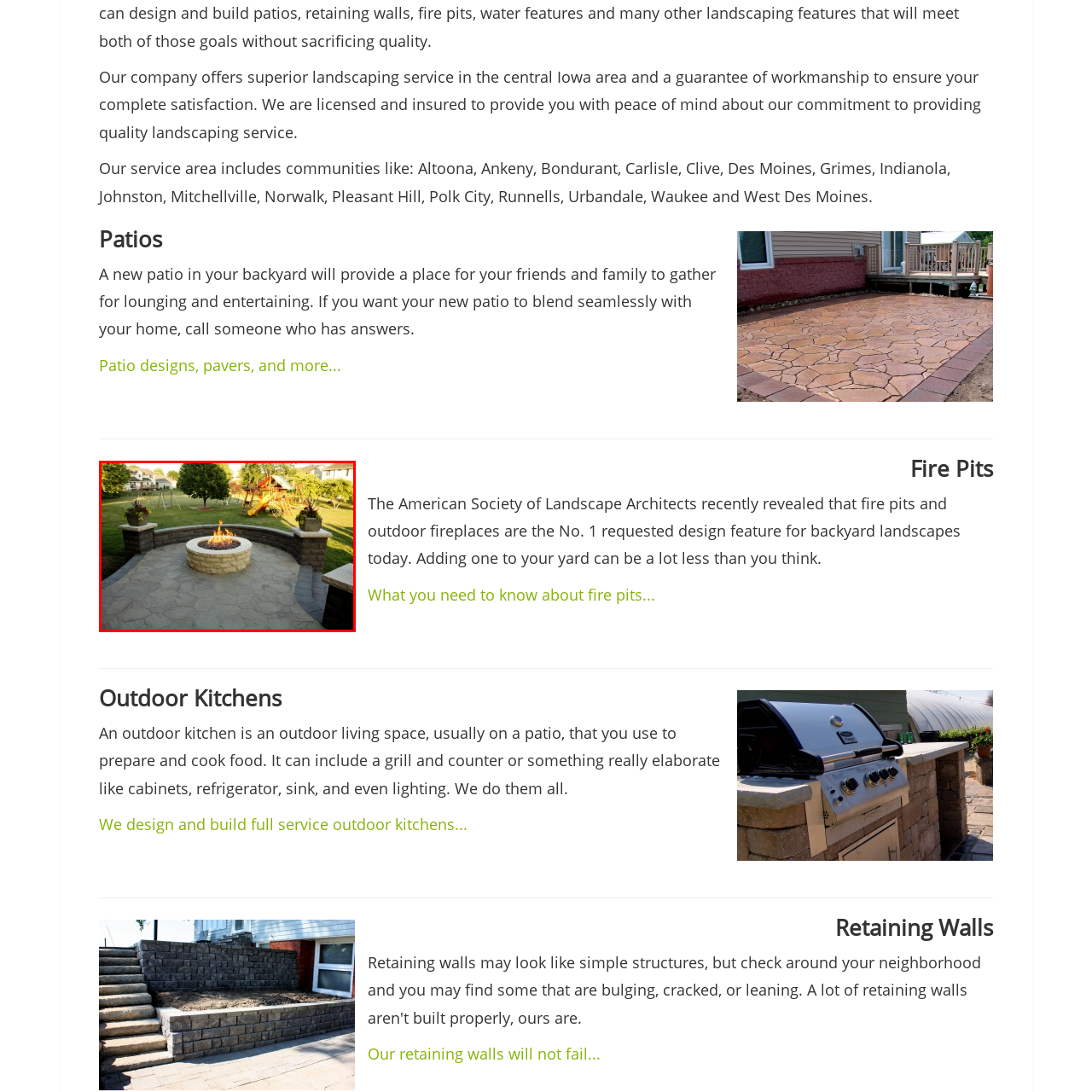Describe in detail the image that is highlighted by the red bounding box.

This image showcases a beautifully designed outdoor space centered around a modern fire pit. The circular fire pit, made of stacked stone, is surrounded by a flat, paved patio with a unique stone texture, providing a cozy area for gatherings. Lush green grass and towering trees create a serene backdrop, while two decorative pots with vibrant flowers add a touch of color and elegance. In the distance, a children’s playset can be seen, highlighting the family-friendly atmosphere of the yard. This setting is perfect for entertaining friends and family, combining comfort with style and functionality.